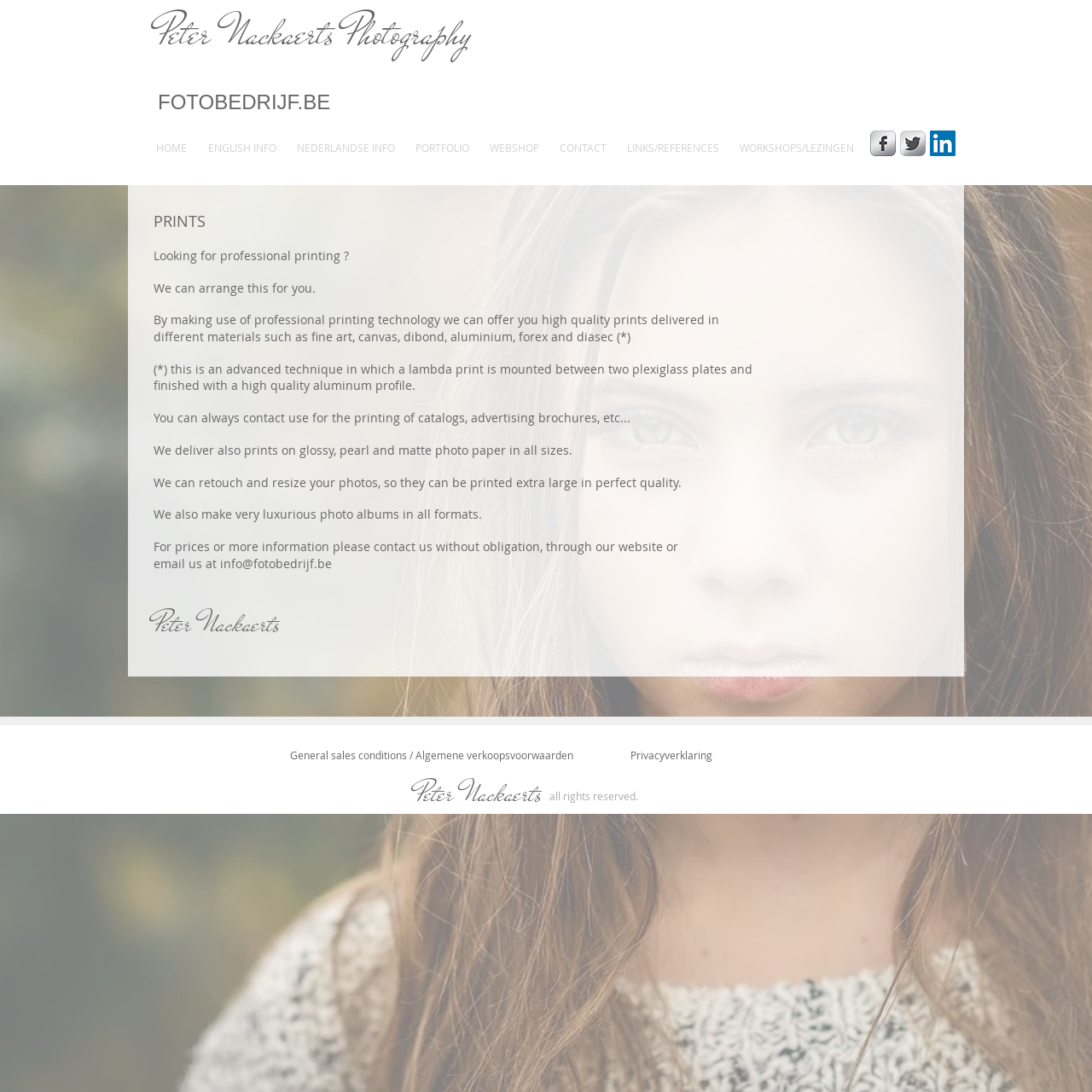What types of materials can prints be delivered in?
Utilize the image to construct a detailed and well-explained answer.

The webpage mentions that prints can be delivered in different materials, including fine art, canvas, dibond, aluminium, forex, and diasec, which is an advanced technique involving a lambda print mounted between two plexiglass plates and finished with a high-quality aluminum profile.